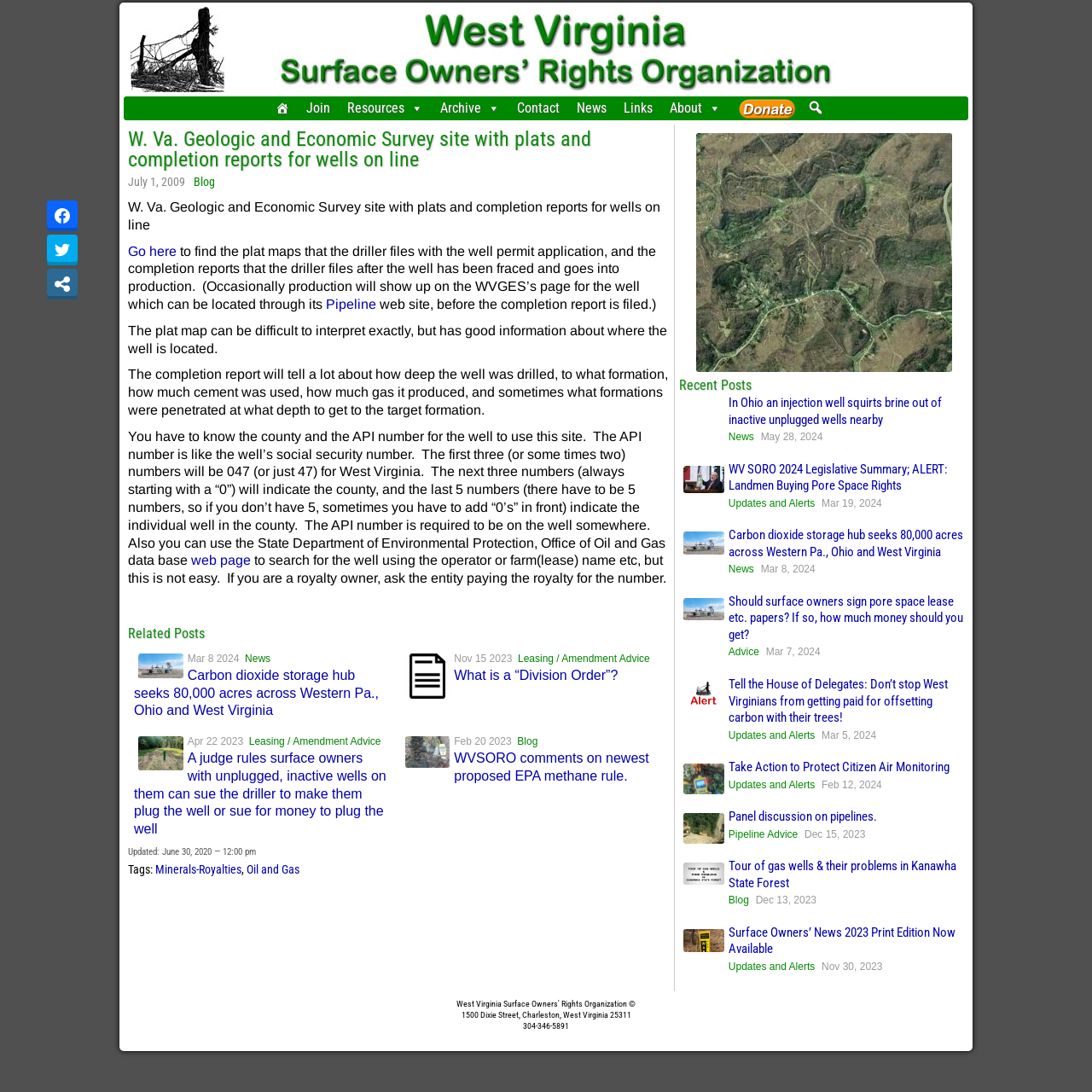What is the topic of the article 'Carbon dioxide storage hub seeks 80,000 acres across Western Pa., Ohio and West Virginia'?
Based on the image, respond with a single word or phrase.

carbon dioxide storage